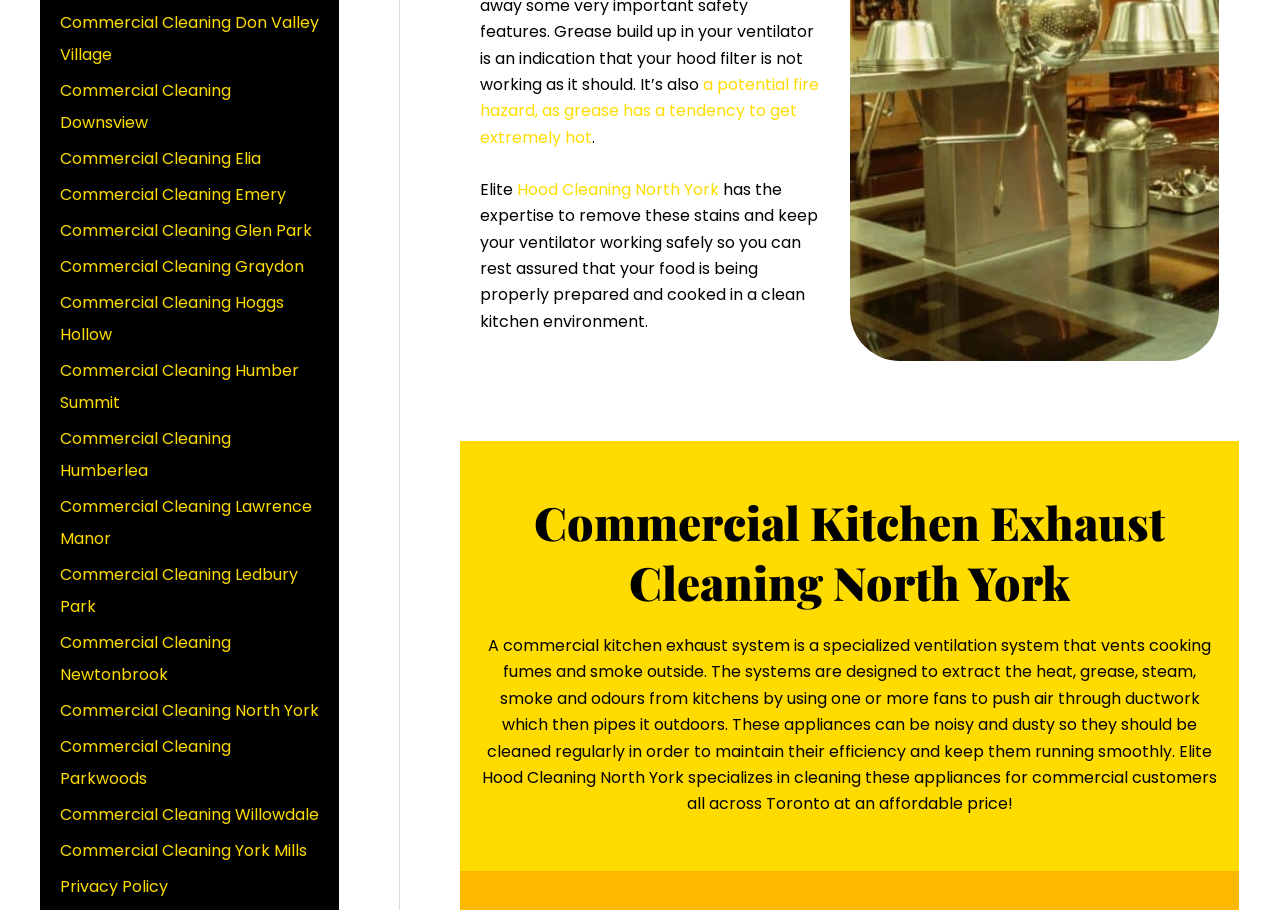Could you indicate the bounding box coordinates of the region to click in order to complete this instruction: "Click Privacy Policy".

[0.047, 0.962, 0.131, 0.987]